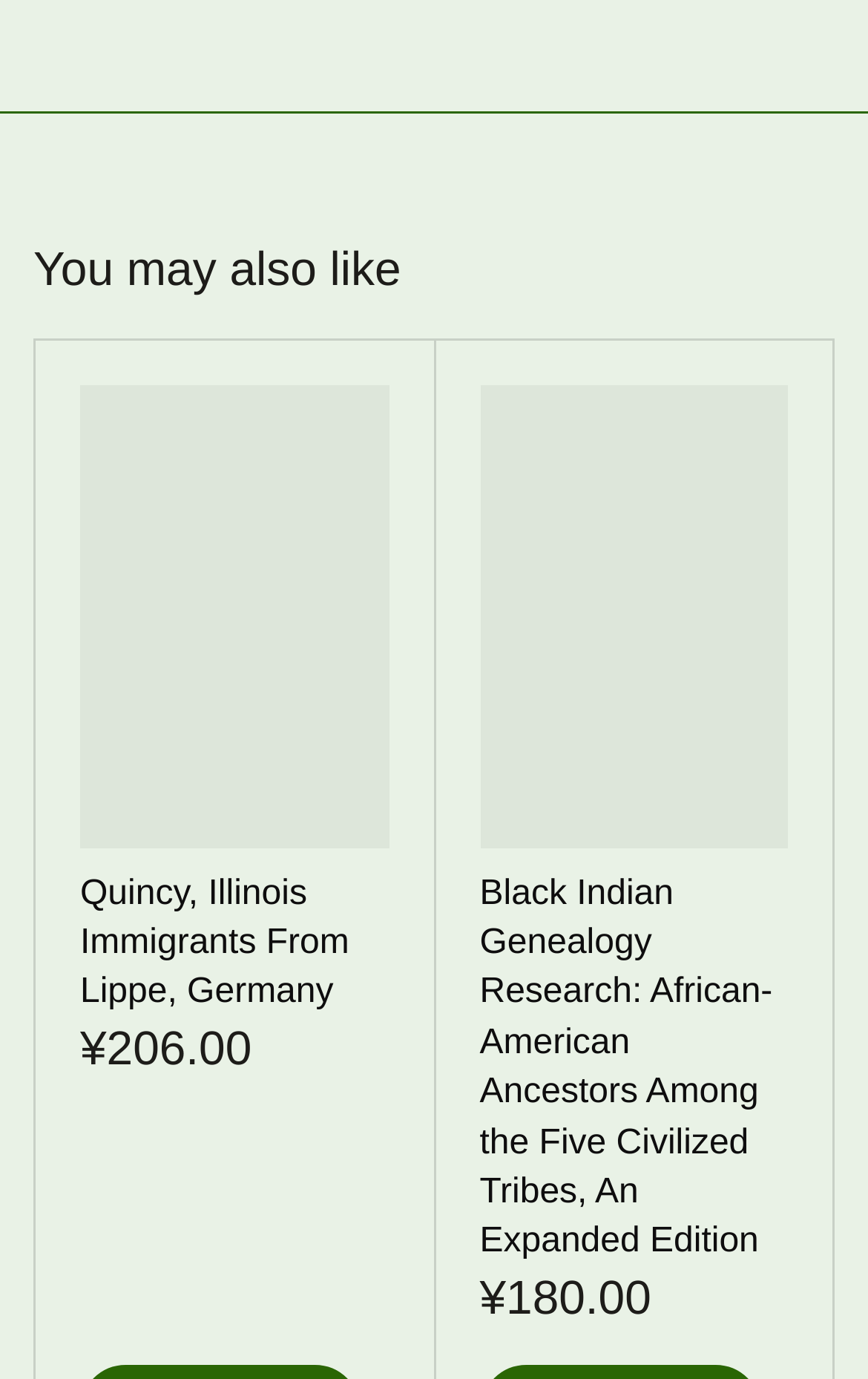Identify the bounding box coordinates of the part that should be clicked to carry out this instruction: "Click on 'New Jersey'".

[0.051, 0.012, 0.662, 0.062]